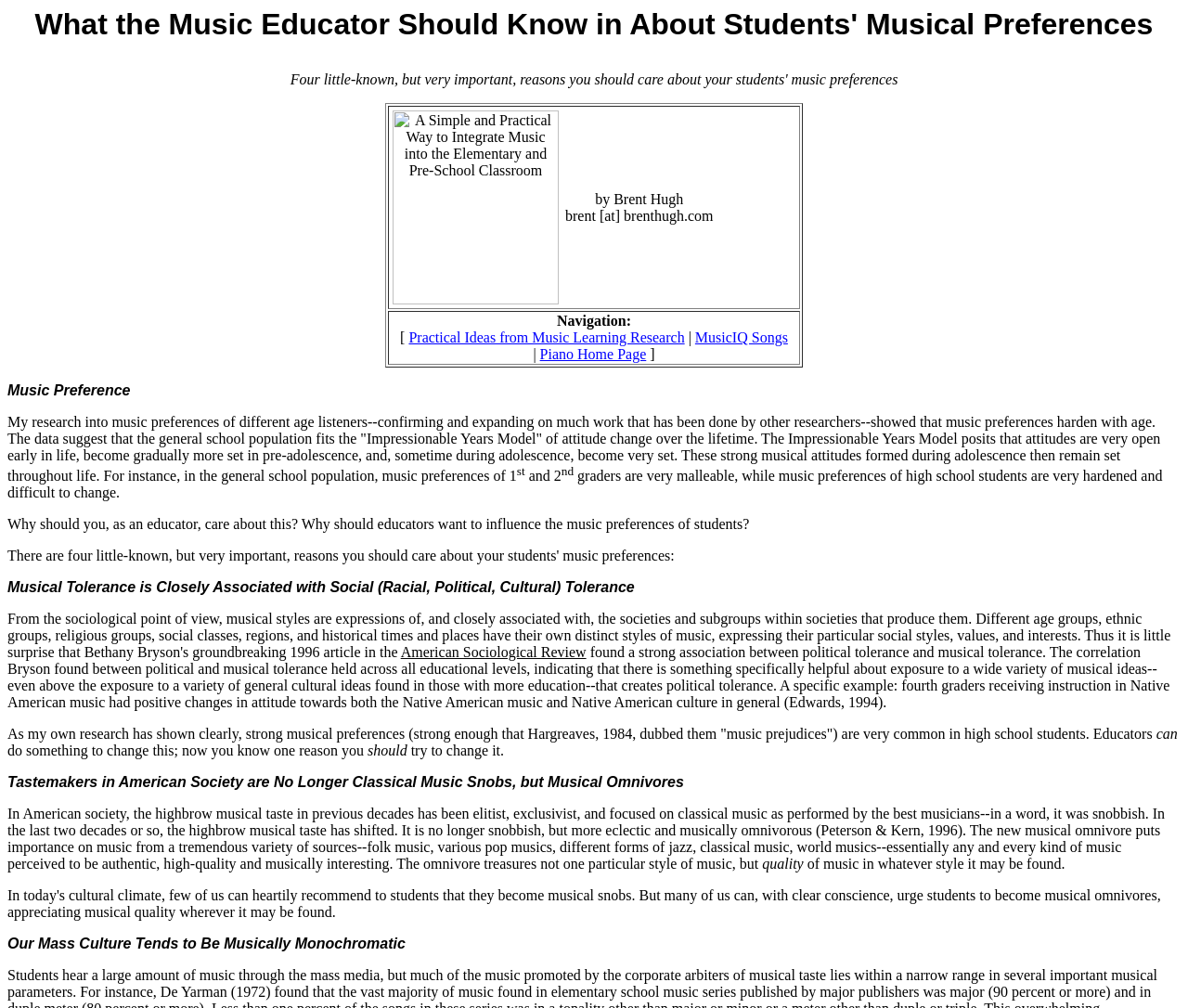Provide a thorough description of this webpage.

The webpage is about music education and preferences. At the top, there is a table with a single row containing a grid cell that holds a book title, "A Simple and Practical Way to Integrate Music into the Elementary and Pre-School Classroom," along with the author's name and email address. Below this table, there is a navigation menu with links to "Practical Ideas from Music Learning Research," "MusicIQ Songs," and "Piano Home Page."

On the left side of the page, there is a section with a heading "Music Preference" followed by a block of text that discusses how music preferences change over a person's lifetime. The text explains that music preferences tend to harden with age, and that the "Impressionable Years Model" suggests that attitudes are open early in life, become set in pre-adolescence, and remain set throughout life.

Below this section, there are several paragraphs of text that discuss the importance of musical tolerance and its association with social tolerance. The text cites research from the American Sociological Review and other sources to support the idea that exposure to a wide variety of musical ideas can create political tolerance.

The page also discusses how educators can influence music preferences in students and why it is important to do so. There is a section that highlights the shift in highbrow musical taste from being elitist and focused on classical music to being more eclectic and musically omnivorous.

Finally, the page concludes with a section that notes that our mass culture tends to be musically monochromatic, implying that there is a need for more diversity in the music we are exposed to.